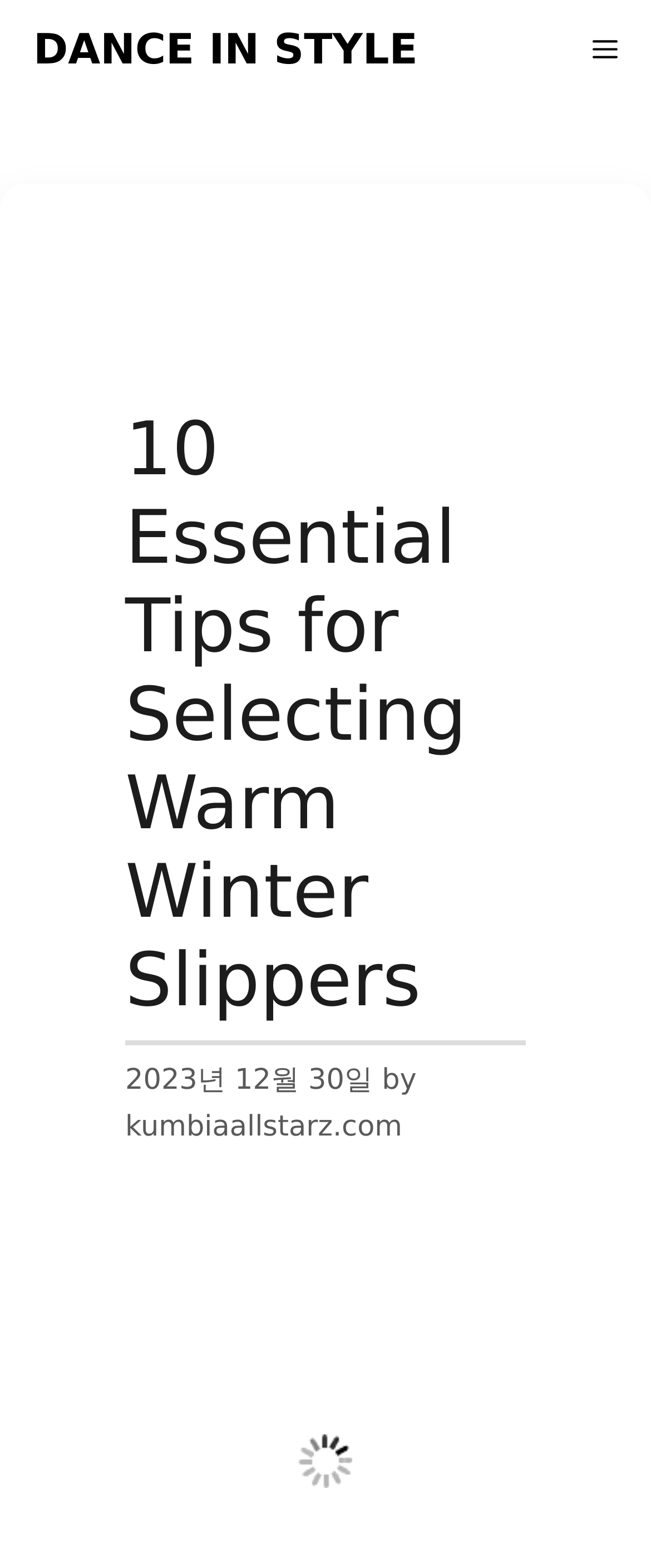Locate and generate the text content of the webpage's heading.

10 Essential Tips for Selecting Warm Winter Slippers